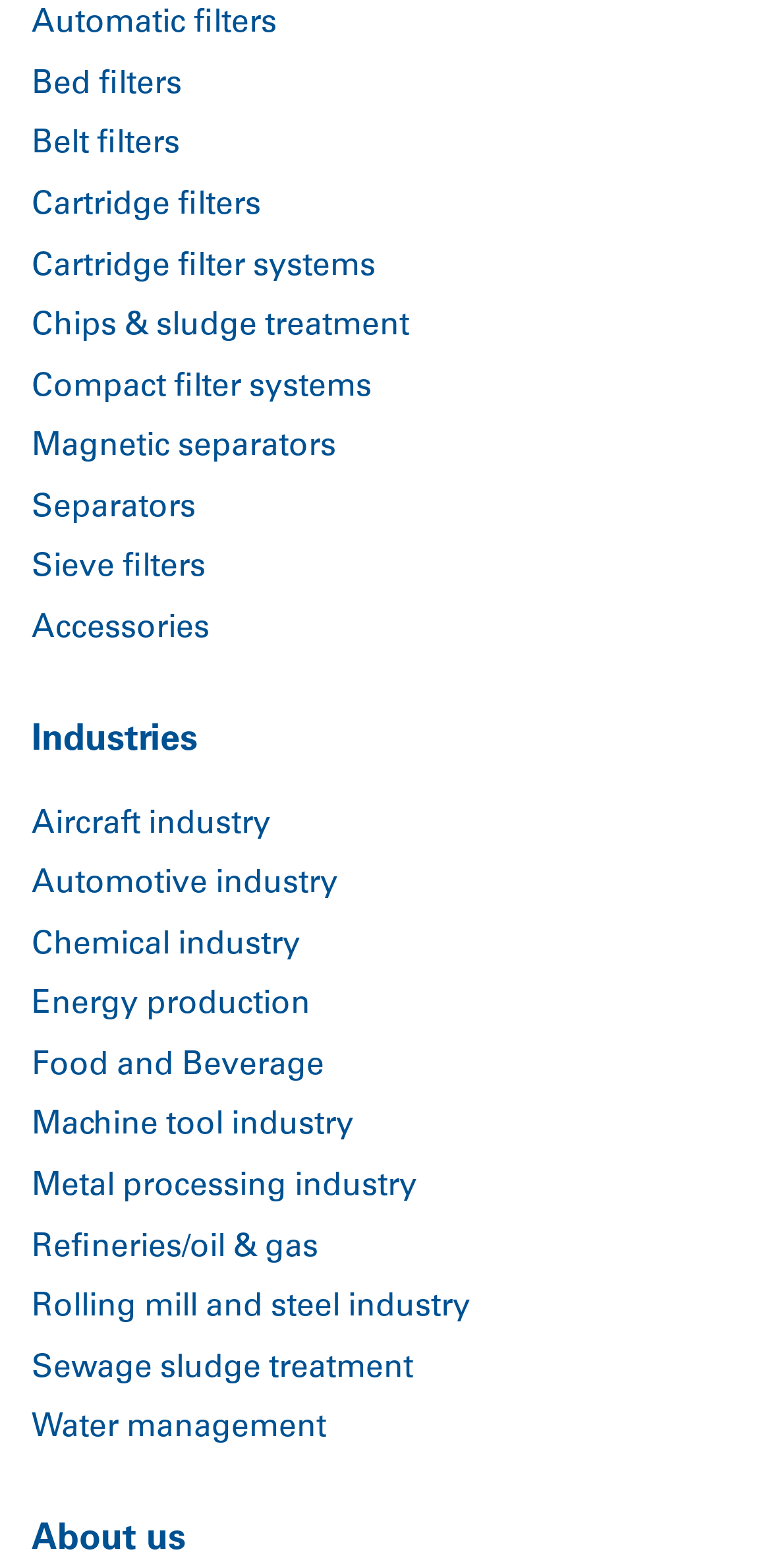Pinpoint the bounding box coordinates of the area that should be clicked to complete the following instruction: "View Patient FAQs". The coordinates must be given as four float numbers between 0 and 1, i.e., [left, top, right, bottom].

None